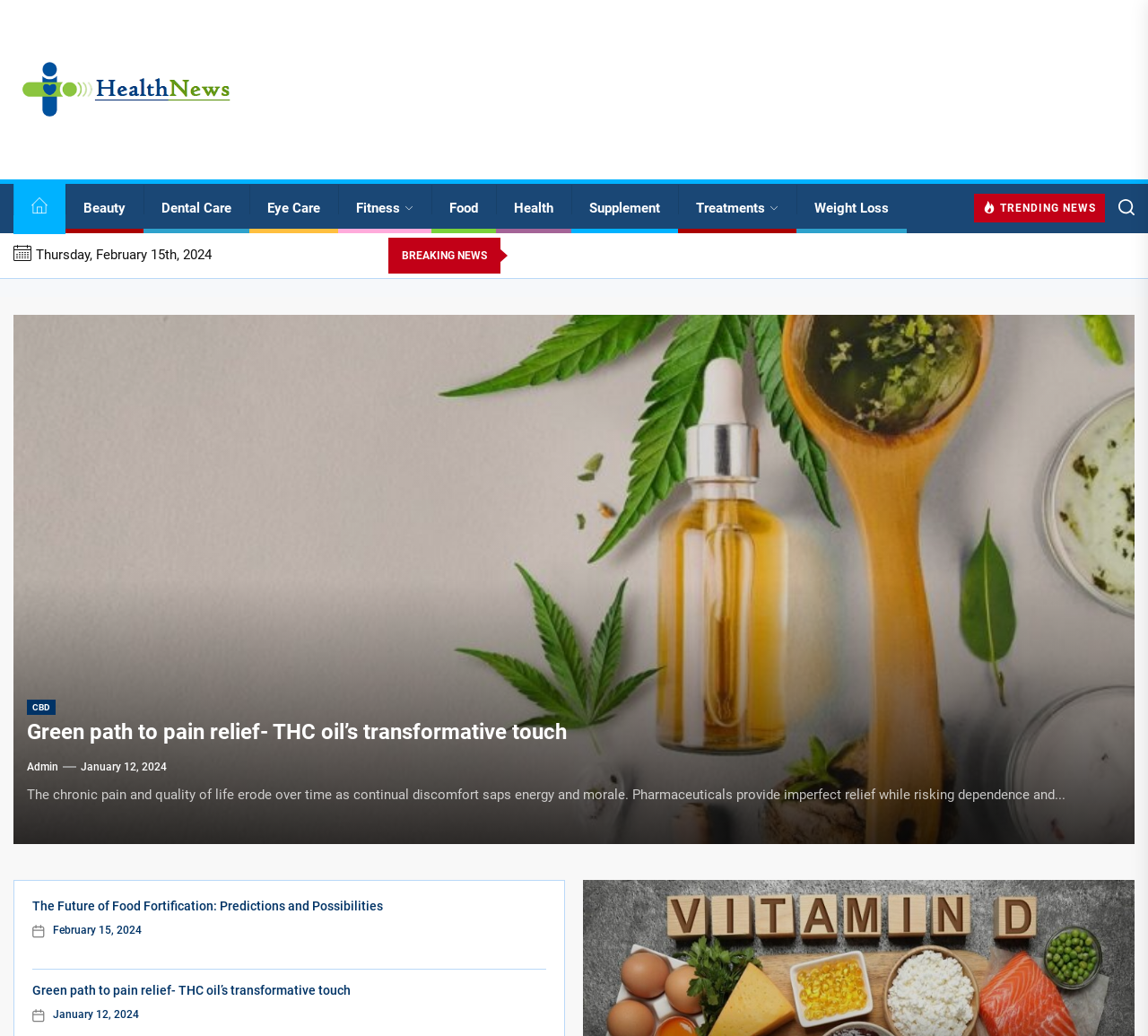Describe the webpage in detail, including text, images, and layout.

The webpage is a health news website, featuring the latest news and articles on various health-related topics. At the top, there is a horizontal navigation bar with links to different categories such as Home, Beauty, Dental Care, Eye Care, Fitness, Food, Health, Supplement, Treatments, and Weight Loss. 

Below the navigation bar, there is a button labeled "TRENDING NEWS" and another button with no label. The current date, "Thursday, February 15th, 2024", is displayed on the top-right side of the page. 

The main content of the webpage is divided into two columns. The left column features a breaking news section with a heading "BREAKING NEWS". Below this heading, there are multiple articles with headings, links, and summaries. The first article has a heading "Green path to pain relief- THC oil’s transformative touch" and a summary that discusses the effects of chronic pain on quality of life. 

The right column also features multiple articles, each with a heading, link, and summary. The first article in this column has a heading "The Future of Food Fortification: Predictions and Possibilities". The articles in both columns are arranged in a vertical order, with the most recent ones at the top. Each article has a timestamp, with the most recent one being "February 15, 2024" and the oldest one being "January 12, 2024".